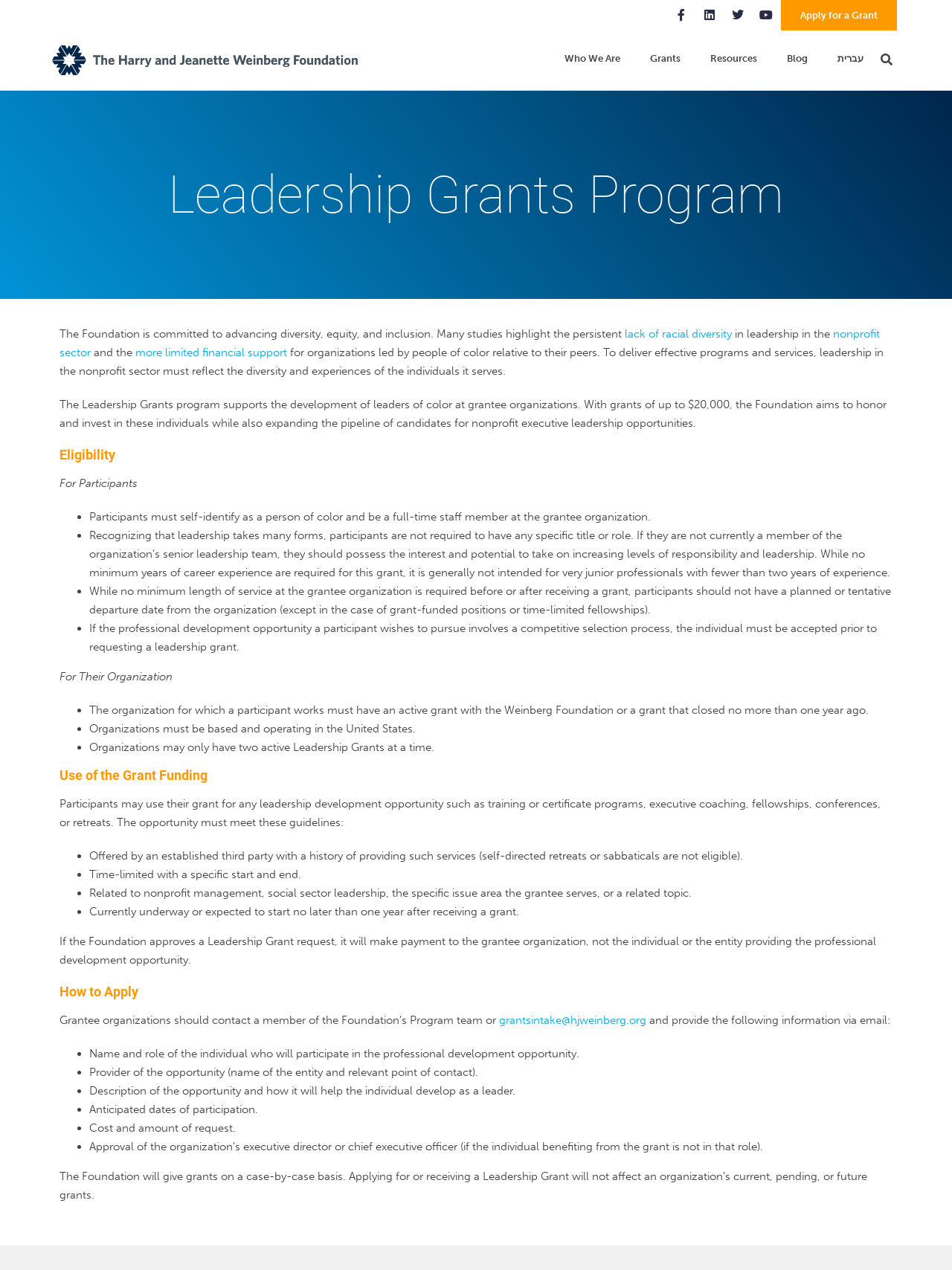Determine the bounding box coordinates for the area that needs to be clicked to fulfill this task: "Read more about Leadership Grants program". The coordinates must be given as four float numbers between 0 and 1, i.e., [left, top, right, bottom].

[0.062, 0.133, 0.938, 0.174]